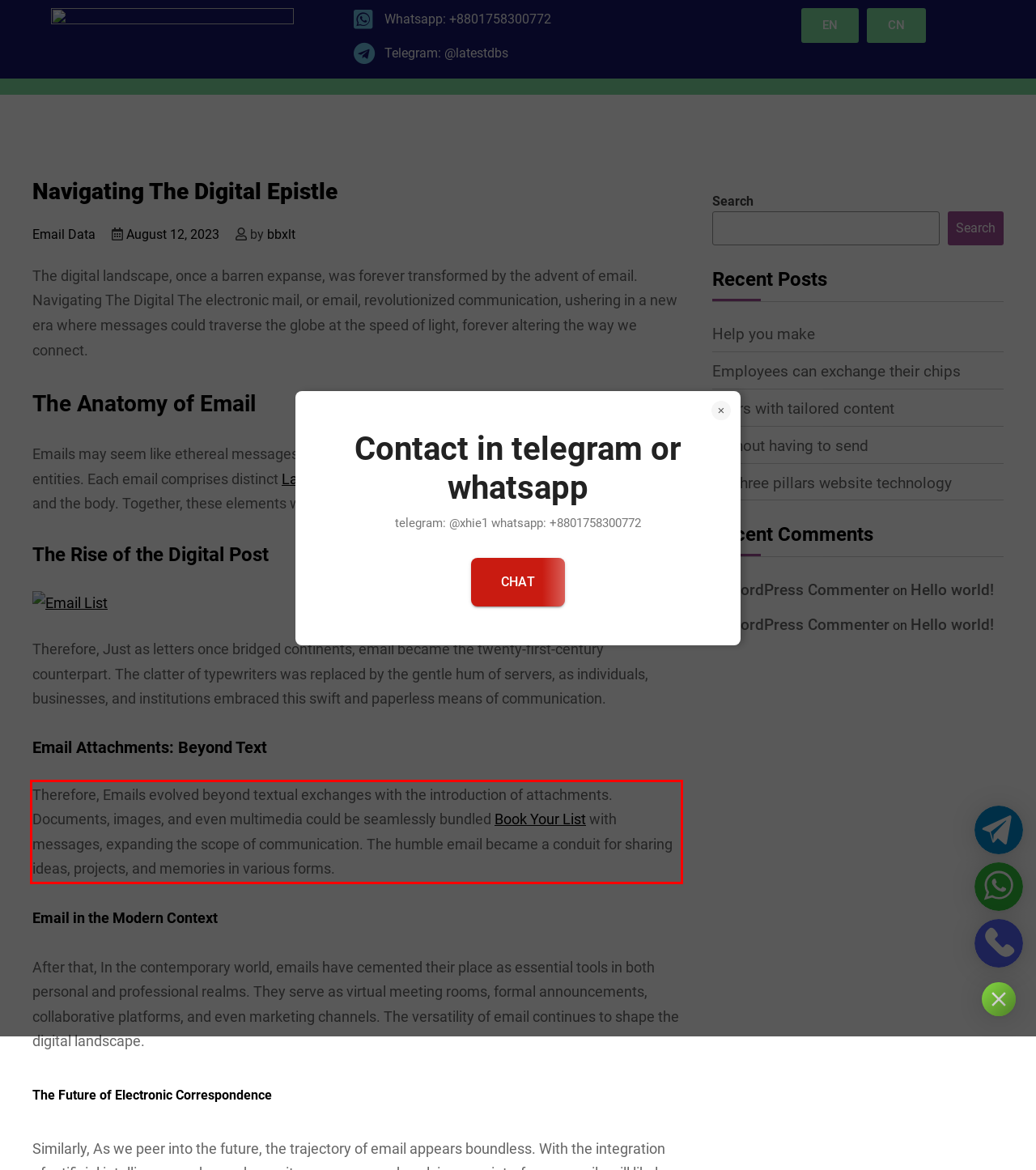You have a screenshot of a webpage where a UI element is enclosed in a red rectangle. Perform OCR to capture the text inside this red rectangle.

Therefore, Emails evolved beyond textual exchanges with the introduction of attachments. Documents, images, and even multimedia could be seamlessly bundled Book Your List with messages, expanding the scope of communication. The humble email became a conduit for sharing ideas, projects, and memories in various forms.